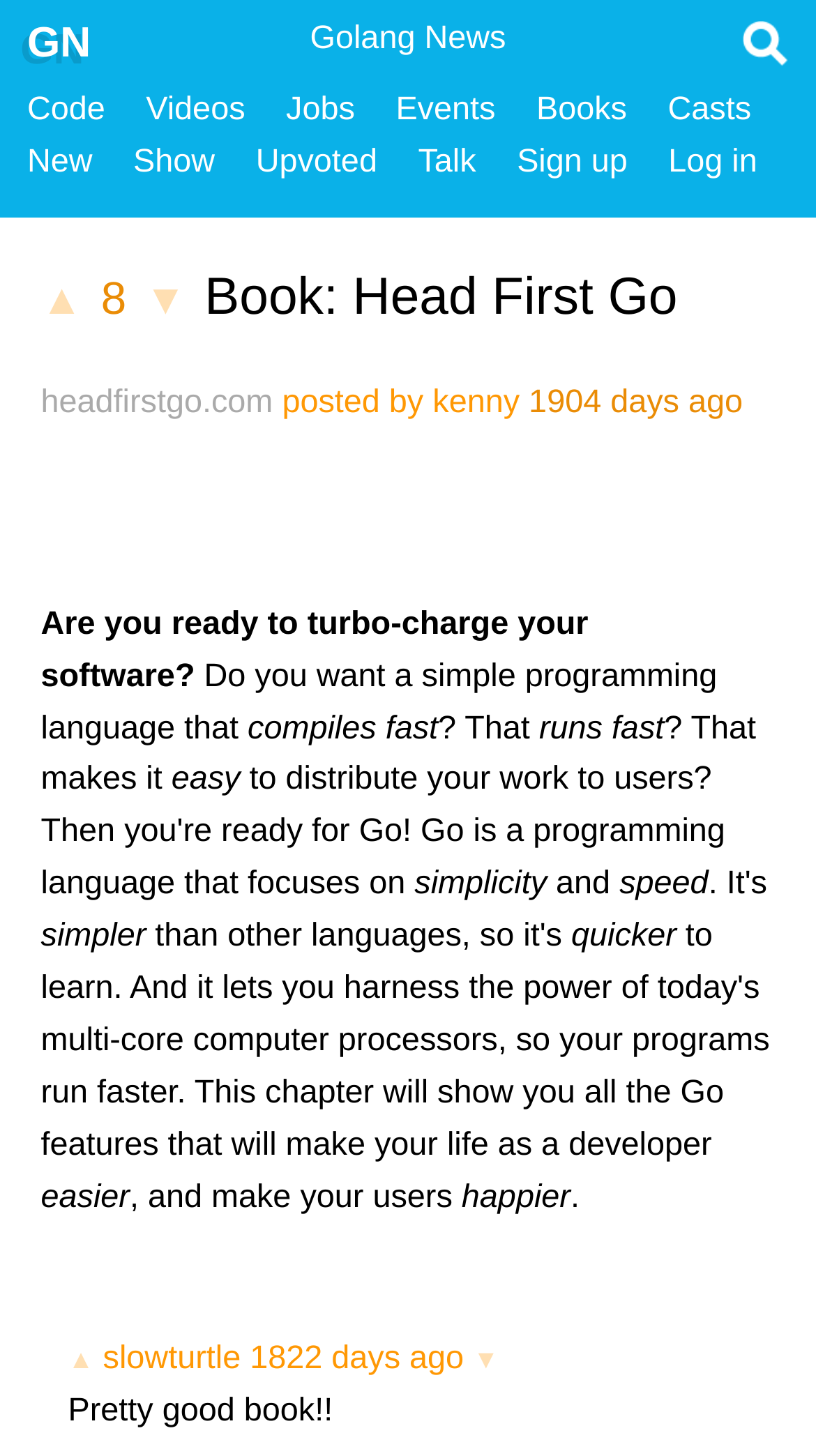Provide the bounding box coordinates of the HTML element this sentence describes: "Book: Head First Go". The bounding box coordinates consist of four float numbers between 0 and 1, i.e., [left, top, right, bottom].

[0.251, 0.184, 0.83, 0.224]